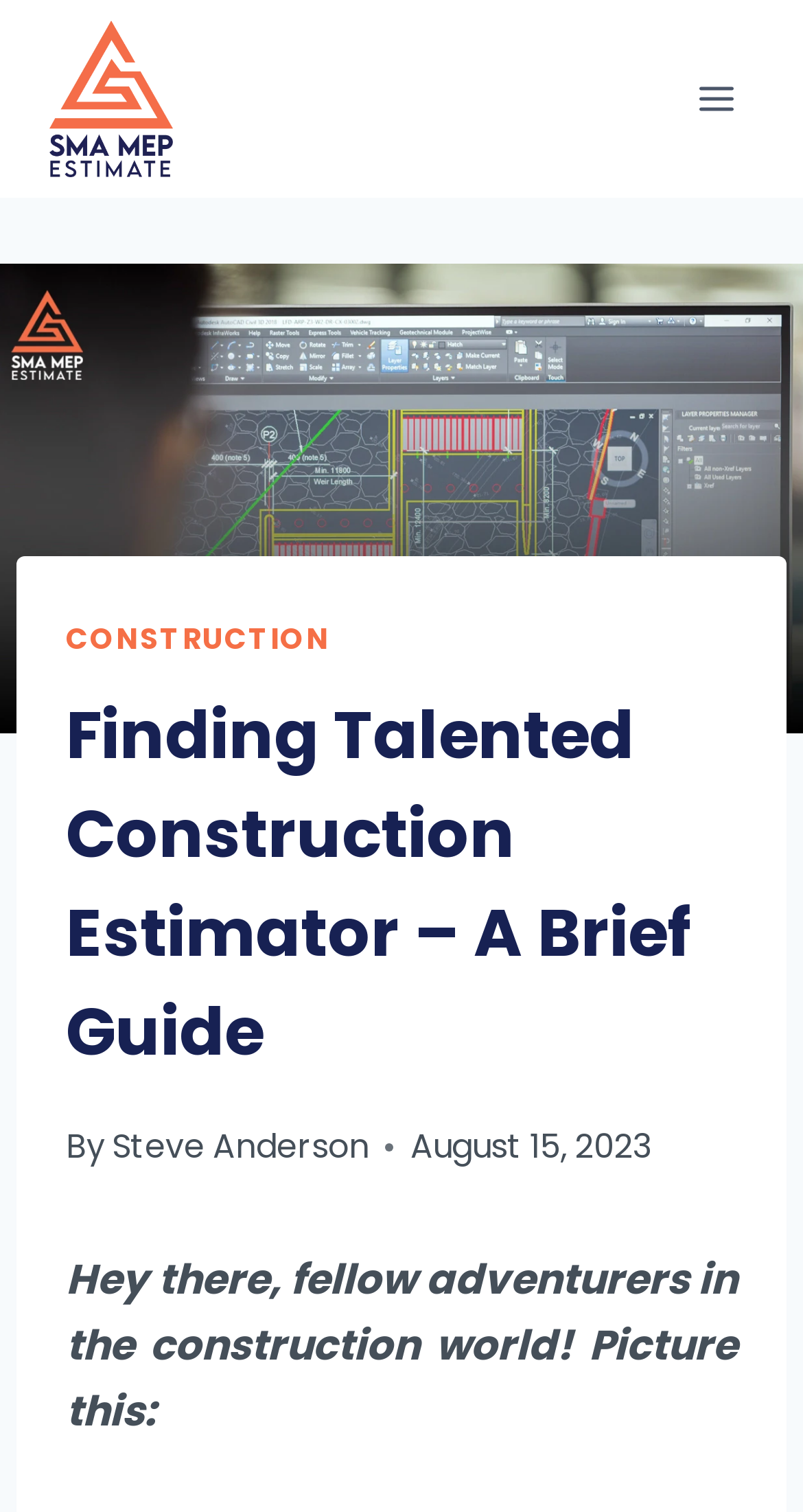What is the topic of the article?
Based on the screenshot, provide a one-word or short-phrase response.

Construction Estimator